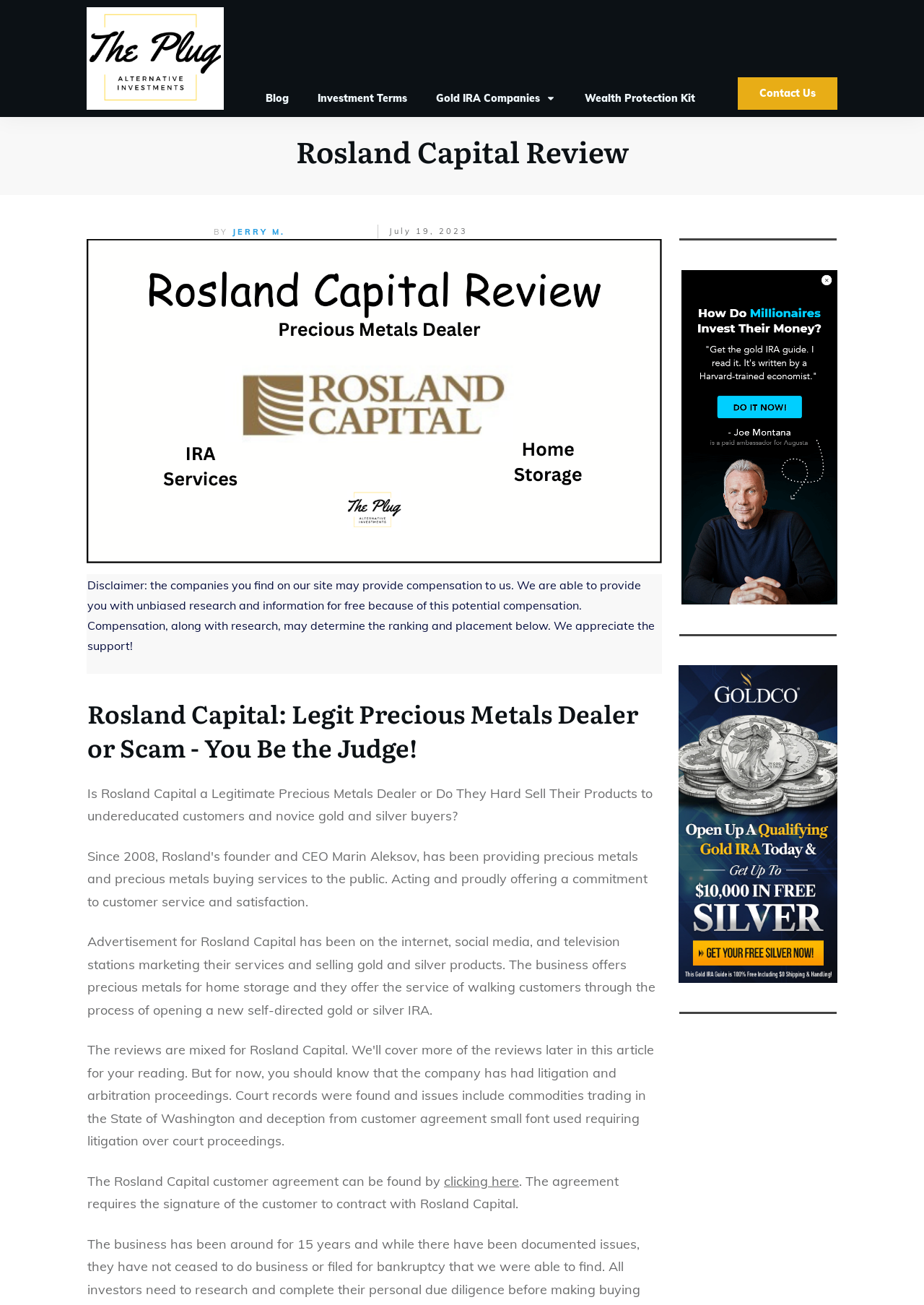Please locate the bounding box coordinates of the element that needs to be clicked to achieve the following instruction: "Get a free silver from Goldco for qualifying new accounts". The coordinates should be four float numbers between 0 and 1, i.e., [left, top, right, bottom].

[0.734, 0.51, 0.906, 0.753]